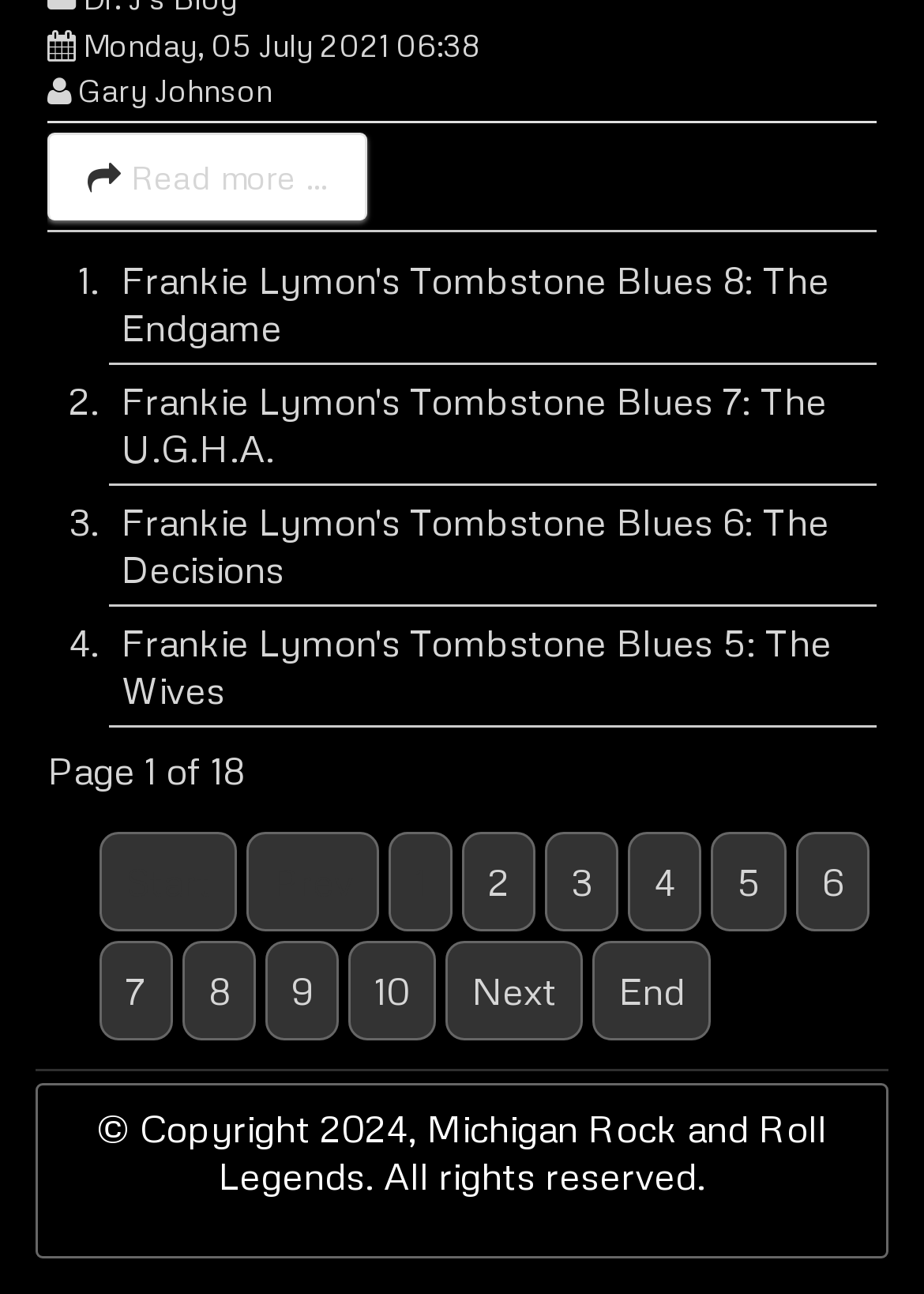Please determine the bounding box coordinates of the section I need to click to accomplish this instruction: "Go to page 2".

[0.528, 0.662, 0.551, 0.699]